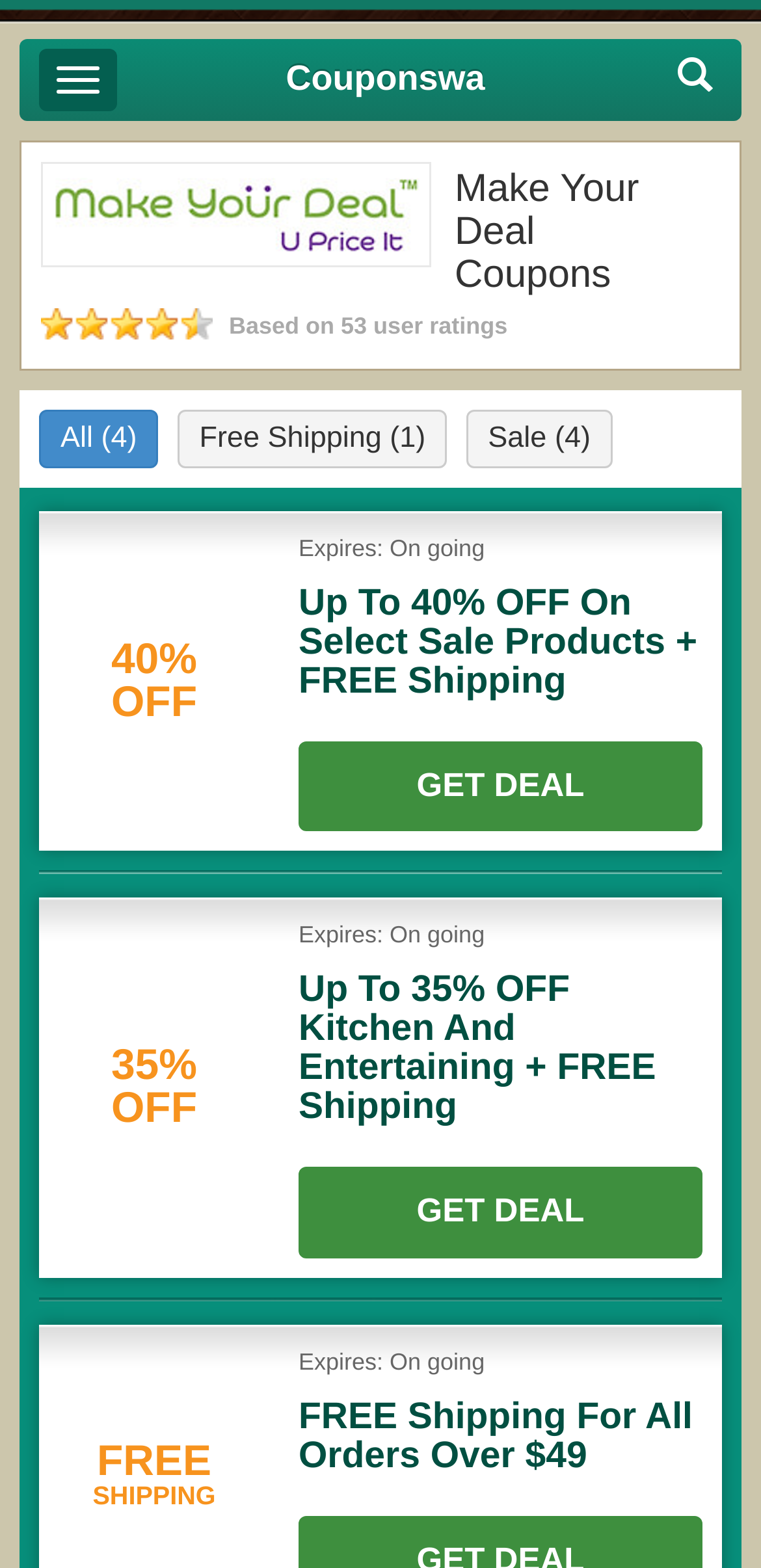Please identify the bounding box coordinates of the clickable region that I should interact with to perform the following instruction: "Click the Toggle navigation button". The coordinates should be expressed as four float numbers between 0 and 1, i.e., [left, top, right, bottom].

[0.051, 0.031, 0.154, 0.071]